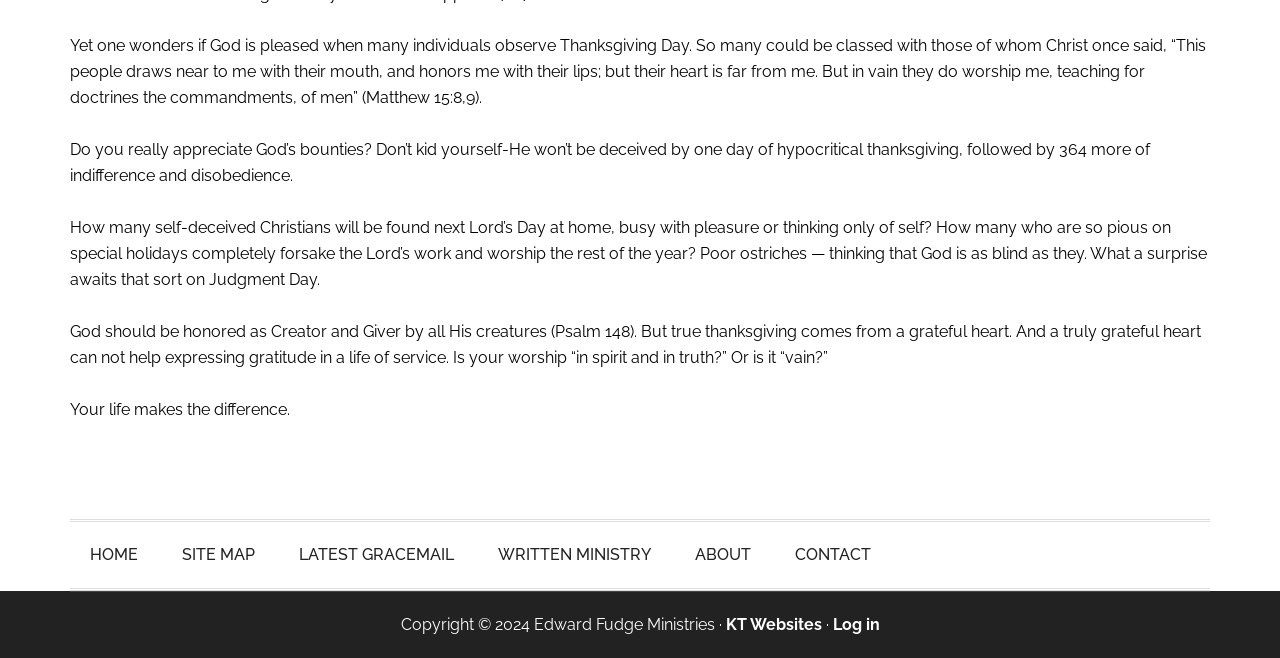Please find the bounding box coordinates (top-left x, top-left y, bottom-right x, bottom-right y) in the screenshot for the UI element described as follows: Written Ministry

[0.373, 0.793, 0.524, 0.894]